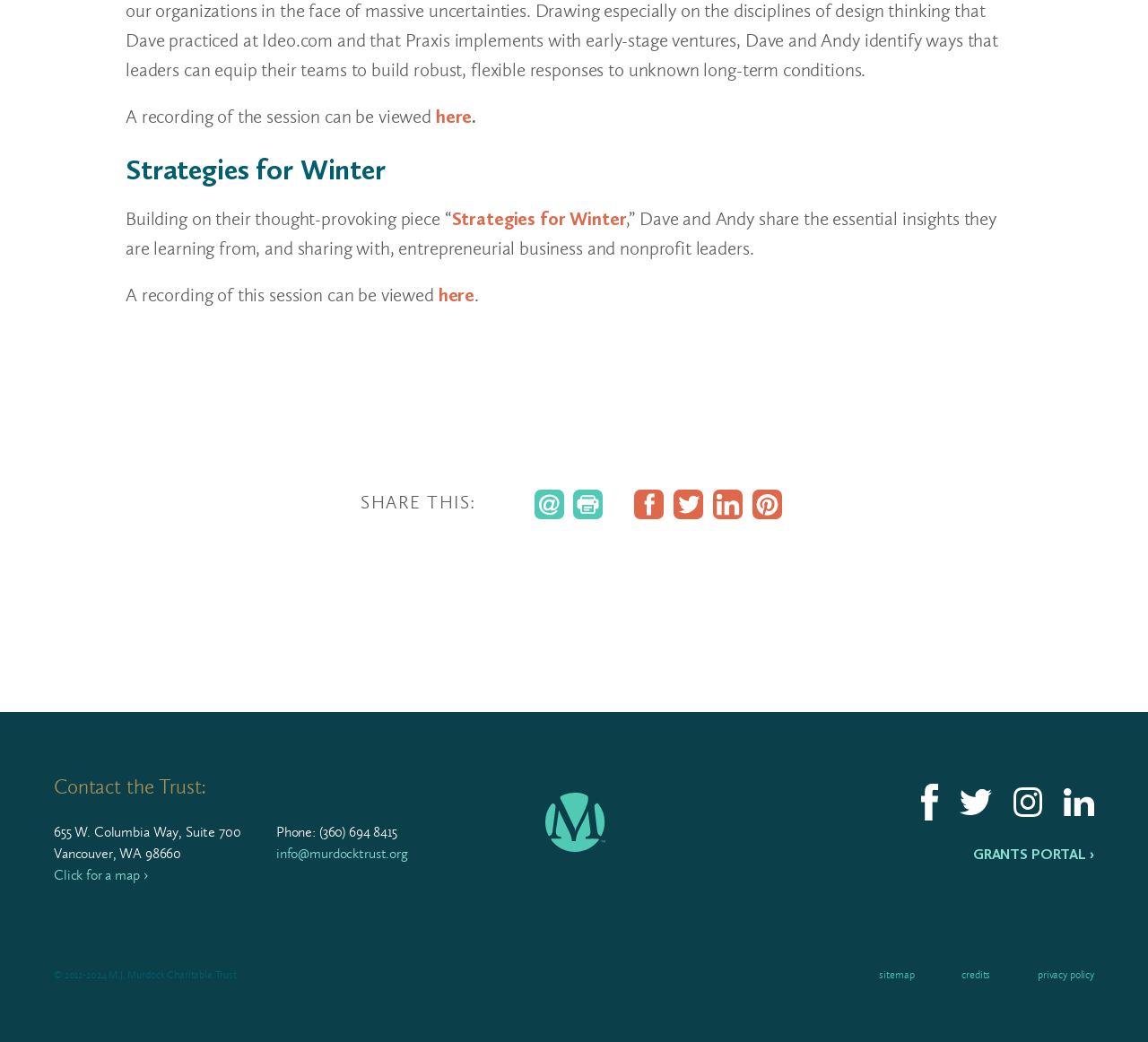Given the element description Click for a map ›, predict the bounding box coordinates for the UI element in the webpage screenshot. The format should be (top-left x, top-left y, bottom-right x, bottom-right y), and the values should be between 0 and 1.

[0.047, 0.831, 0.128, 0.847]